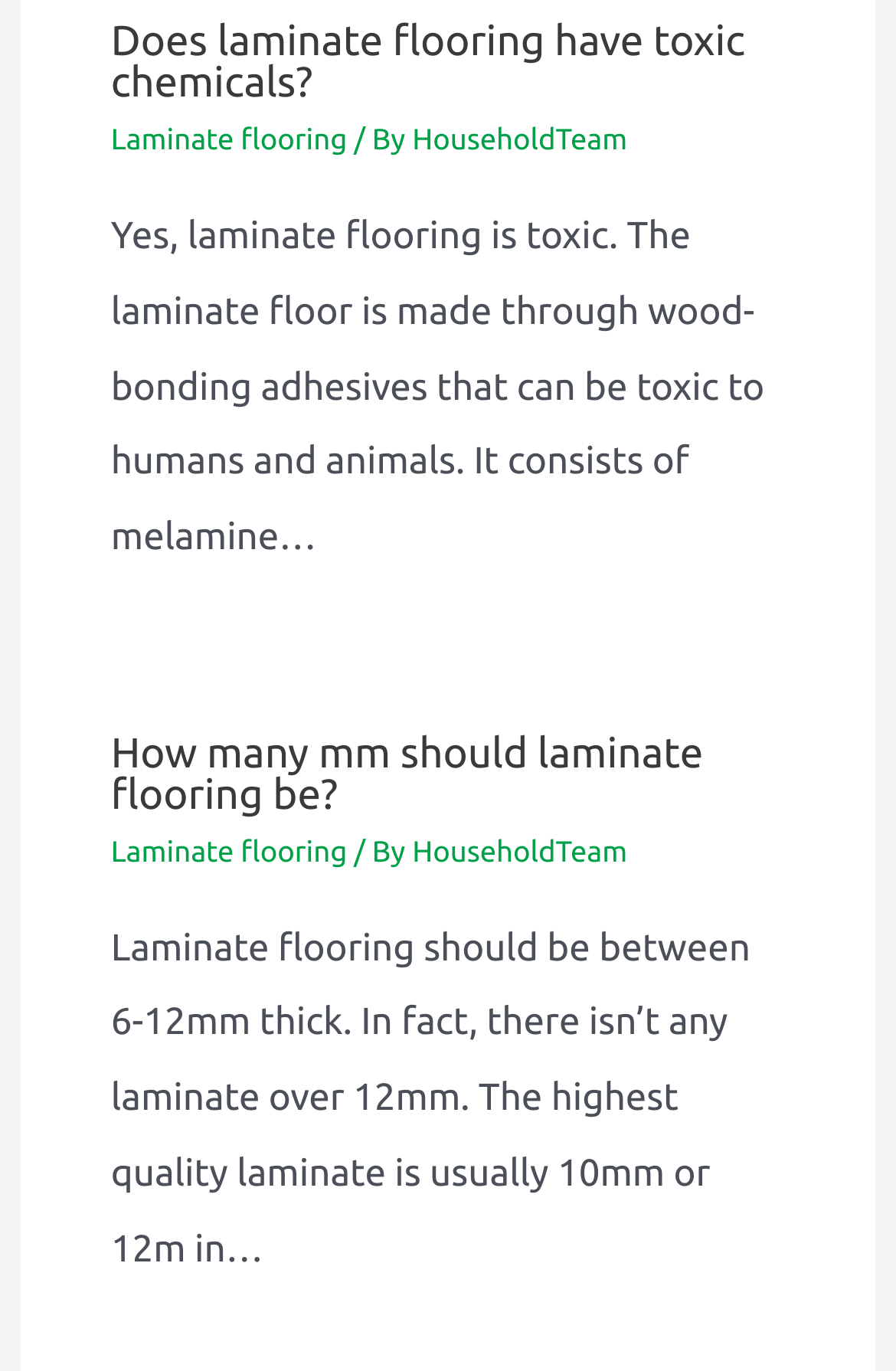What is the topic of the webpage?
Provide an in-depth and detailed answer to the question.

Based on the headings and content of the webpage, it appears that the topic of the webpage is laminate flooring, specifically discussing its toxicity and thickness.